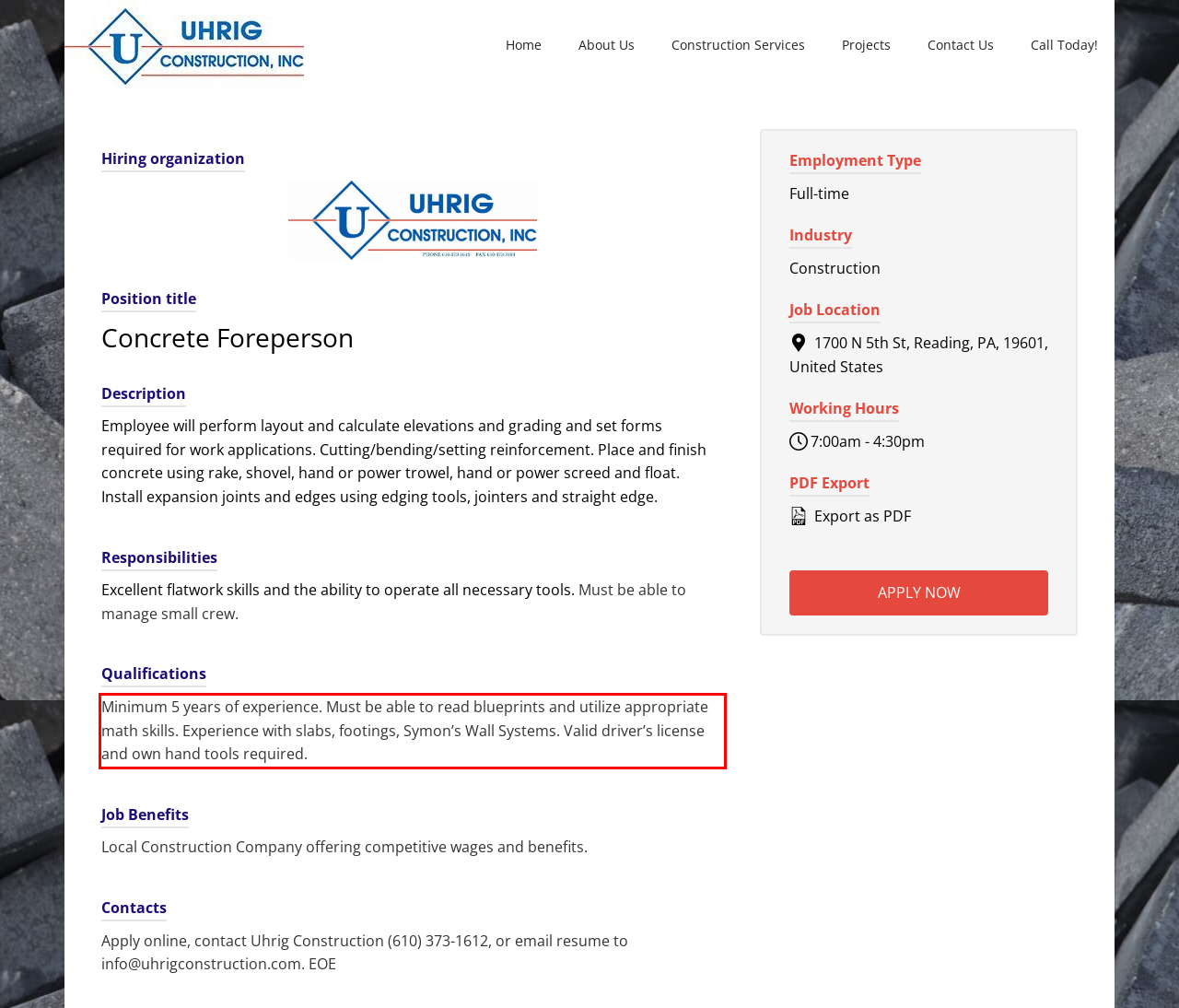From the provided screenshot, extract the text content that is enclosed within the red bounding box.

Minimum 5 years of experience. Must be able to read blueprints and utilize appropriate math skills. Experience with slabs, footings, Symon’s Wall Systems. Valid driver’s license and own hand tools required.